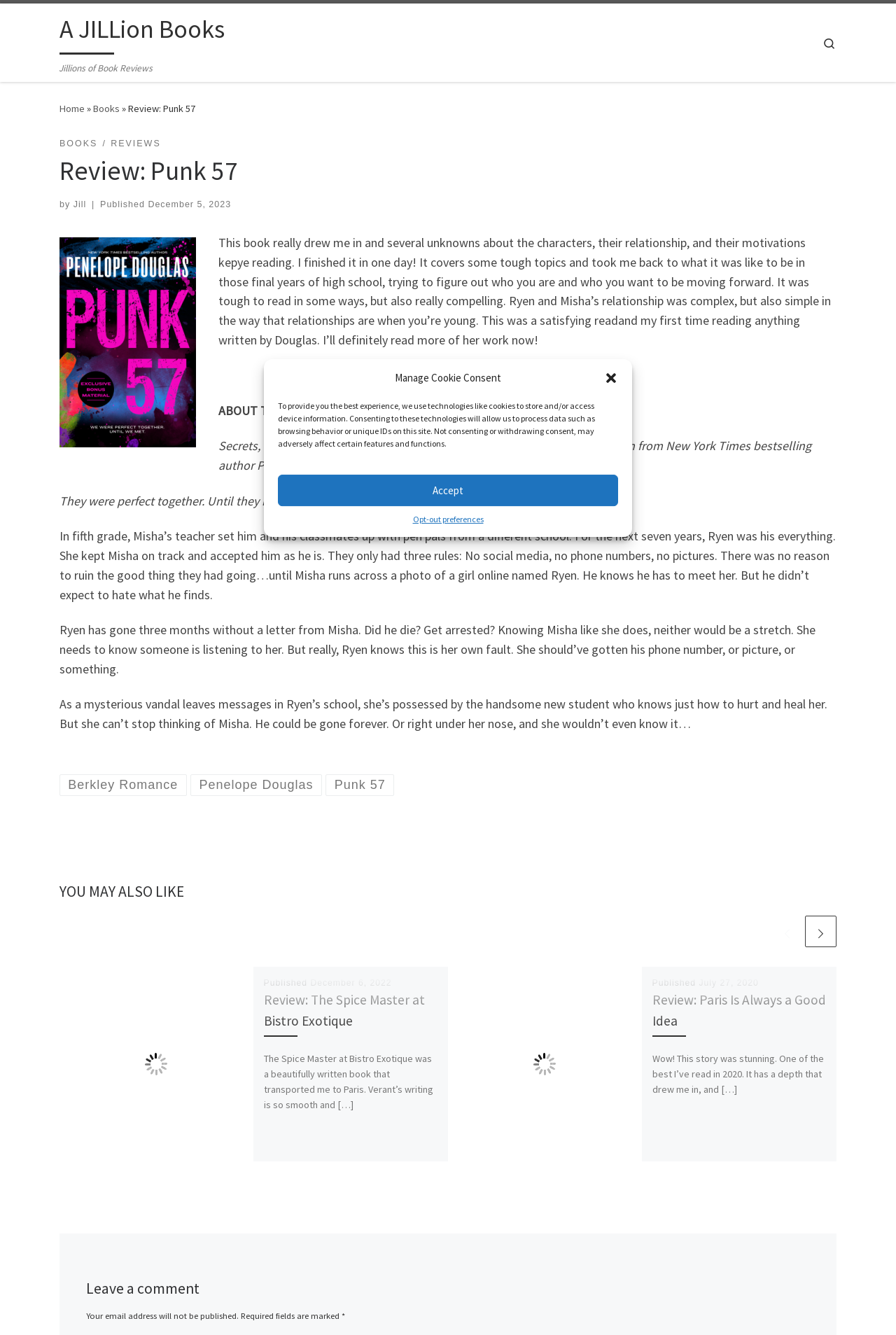Please specify the bounding box coordinates for the clickable region that will help you carry out the instruction: "Go to home page".

[0.066, 0.077, 0.095, 0.086]